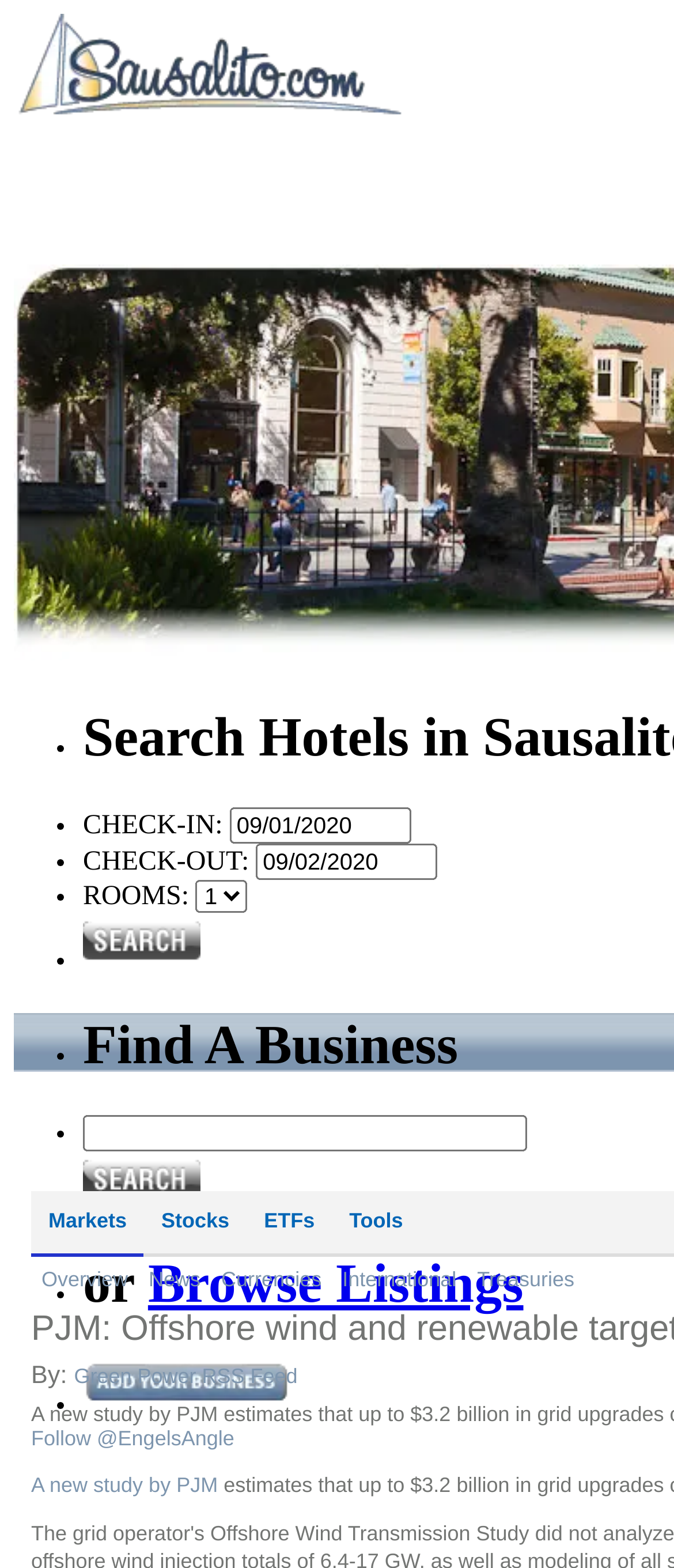What is the text on the second button?
Please answer the question with a detailed response using the information from the screenshot.

I found the text on the second button by looking at the button element with the text 'Submit'.